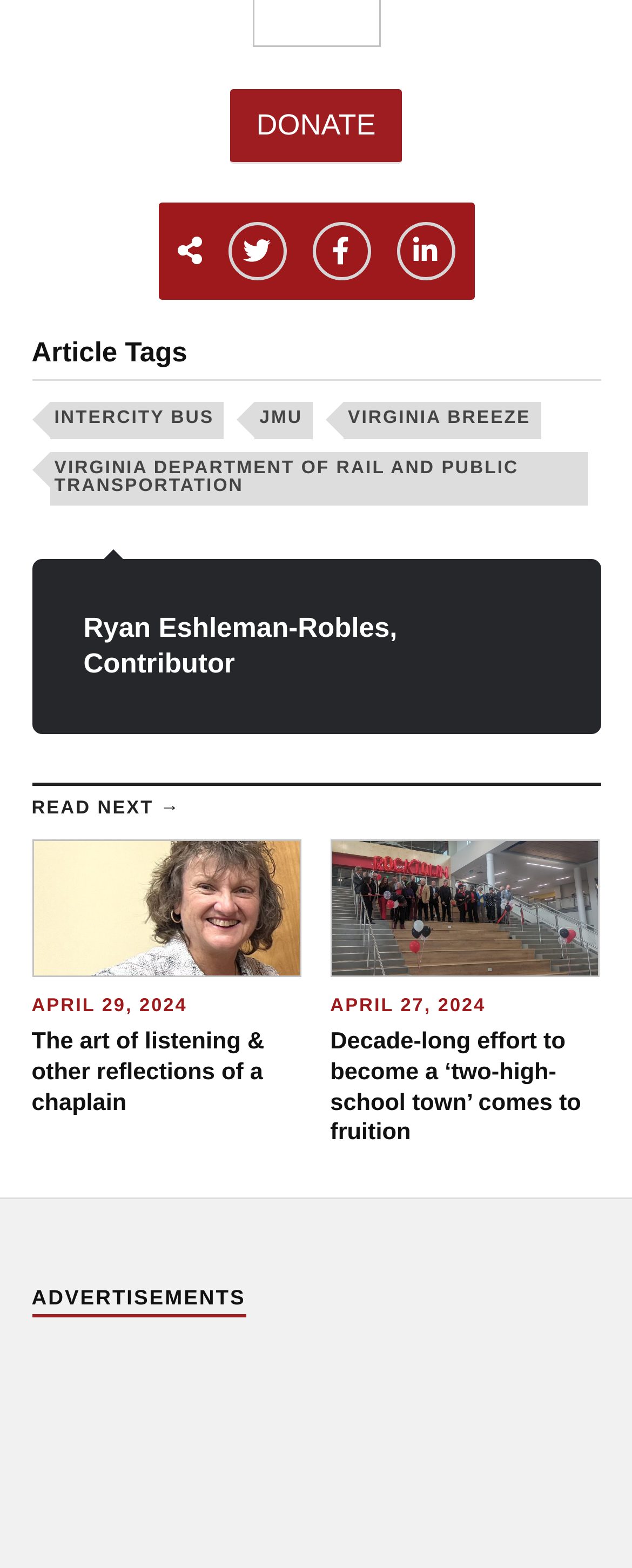Locate the bounding box coordinates of the clickable element to fulfill the following instruction: "browse wills and estates". Provide the coordinates as four float numbers between 0 and 1 in the format [left, top, right, bottom].

None